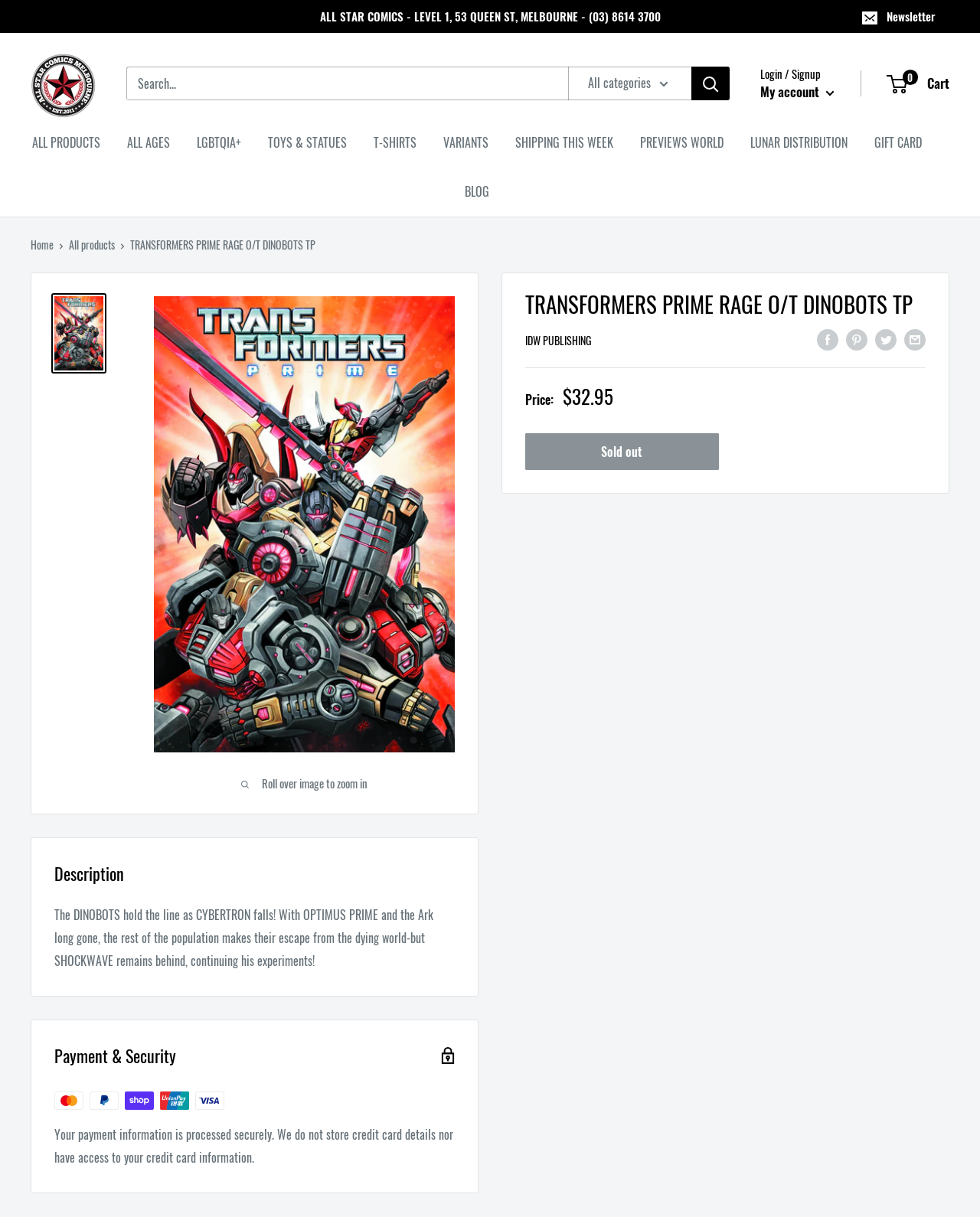Identify the bounding box coordinates for the element that needs to be clicked to fulfill this instruction: "Click on the 'Share on Facebook' link". Provide the coordinates in the format of four float numbers between 0 and 1: [left, top, right, bottom].

[0.834, 0.269, 0.855, 0.288]